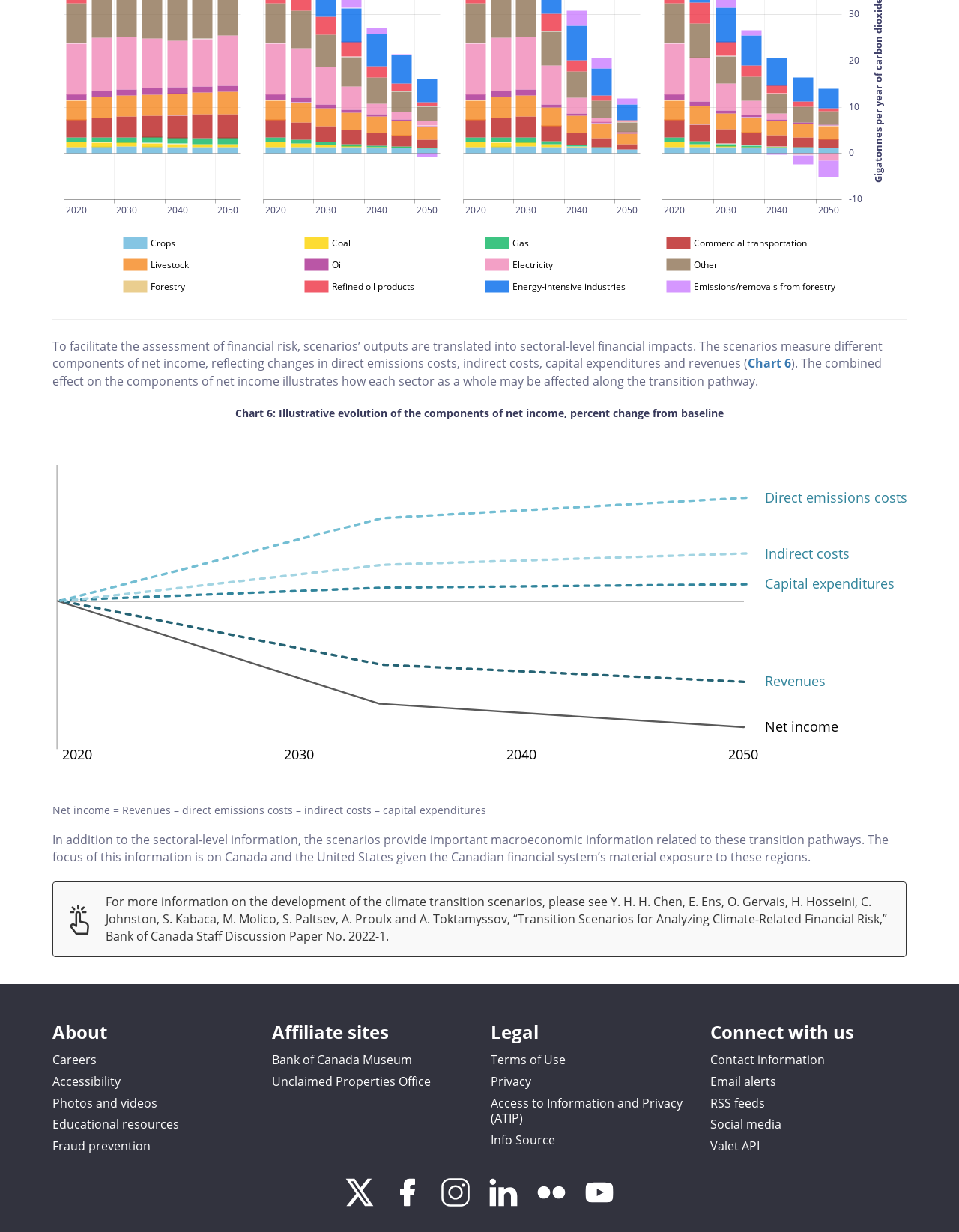What is the year with the lowest price of Coal?
Using the visual information from the image, give a one-word or short-phrase answer.

2045